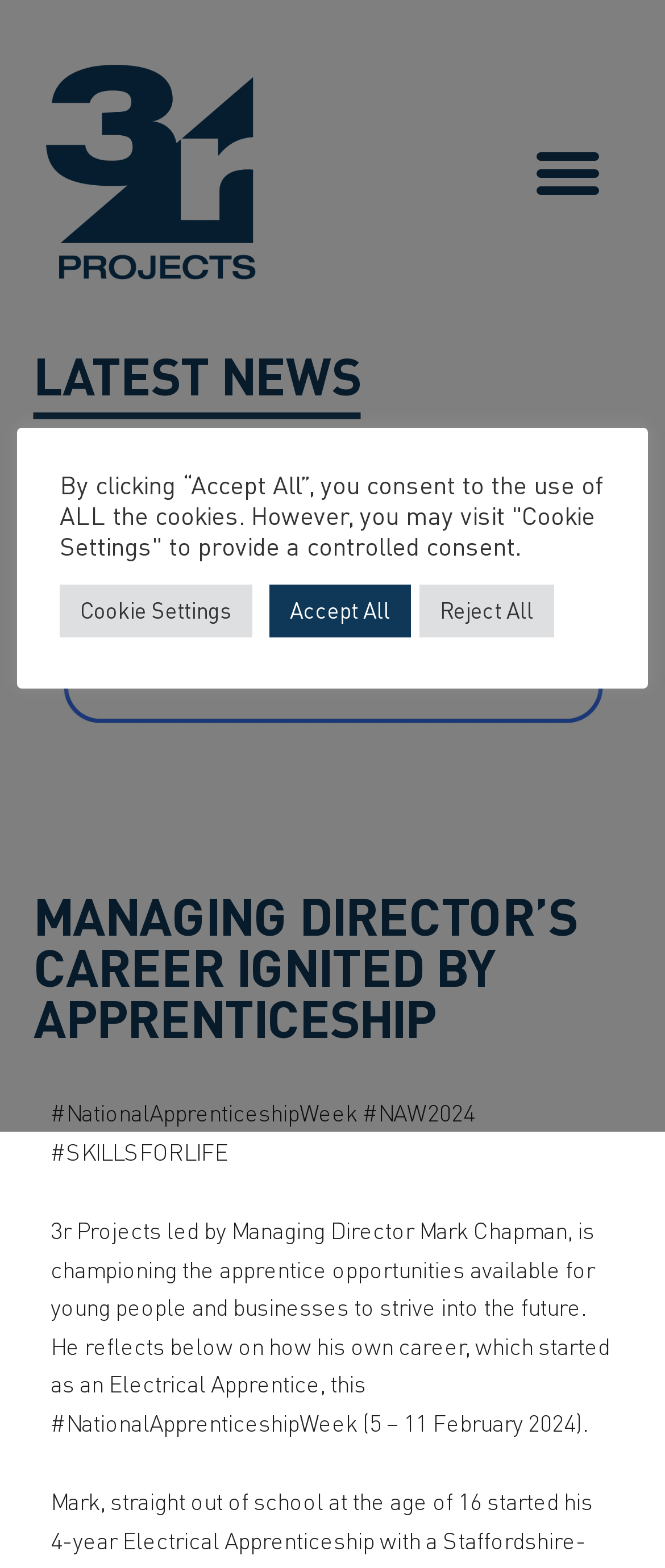Respond to the question below with a single word or phrase: What is the theme of the National Apprenticeship Week?

SKILLSFORLIFE